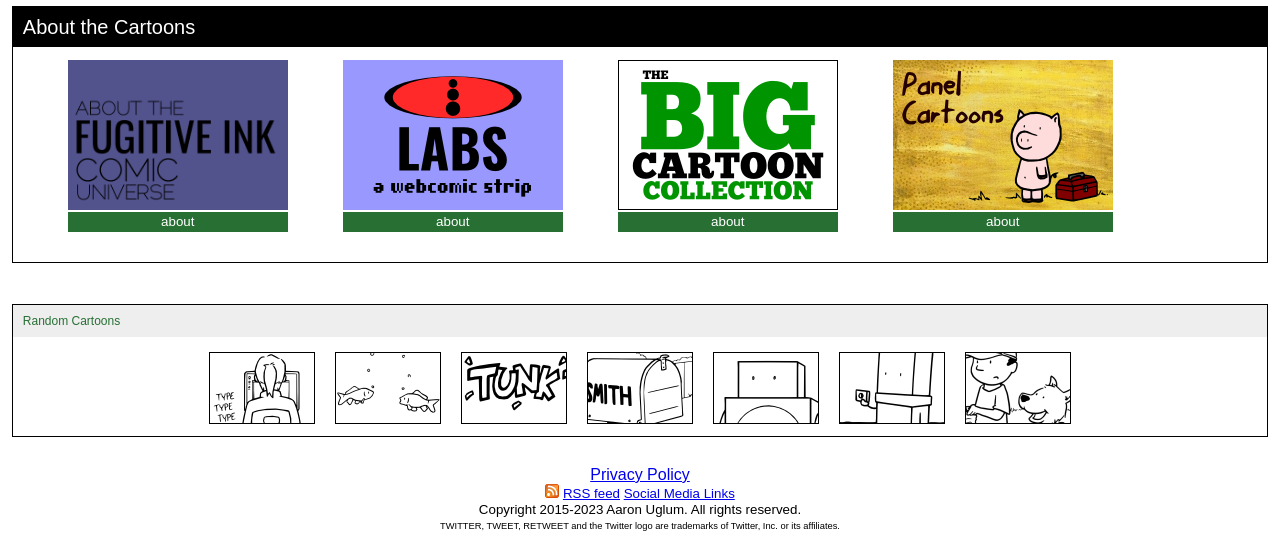What is the purpose of the 'Random Cartoons' section?
Please provide a full and detailed response to the question.

The 'Random Cartoons' section appears to display a selection of random cartoons, as indicated by the static text 'Random Cartoons' and the series of links and images labeled 'Panel 1'.